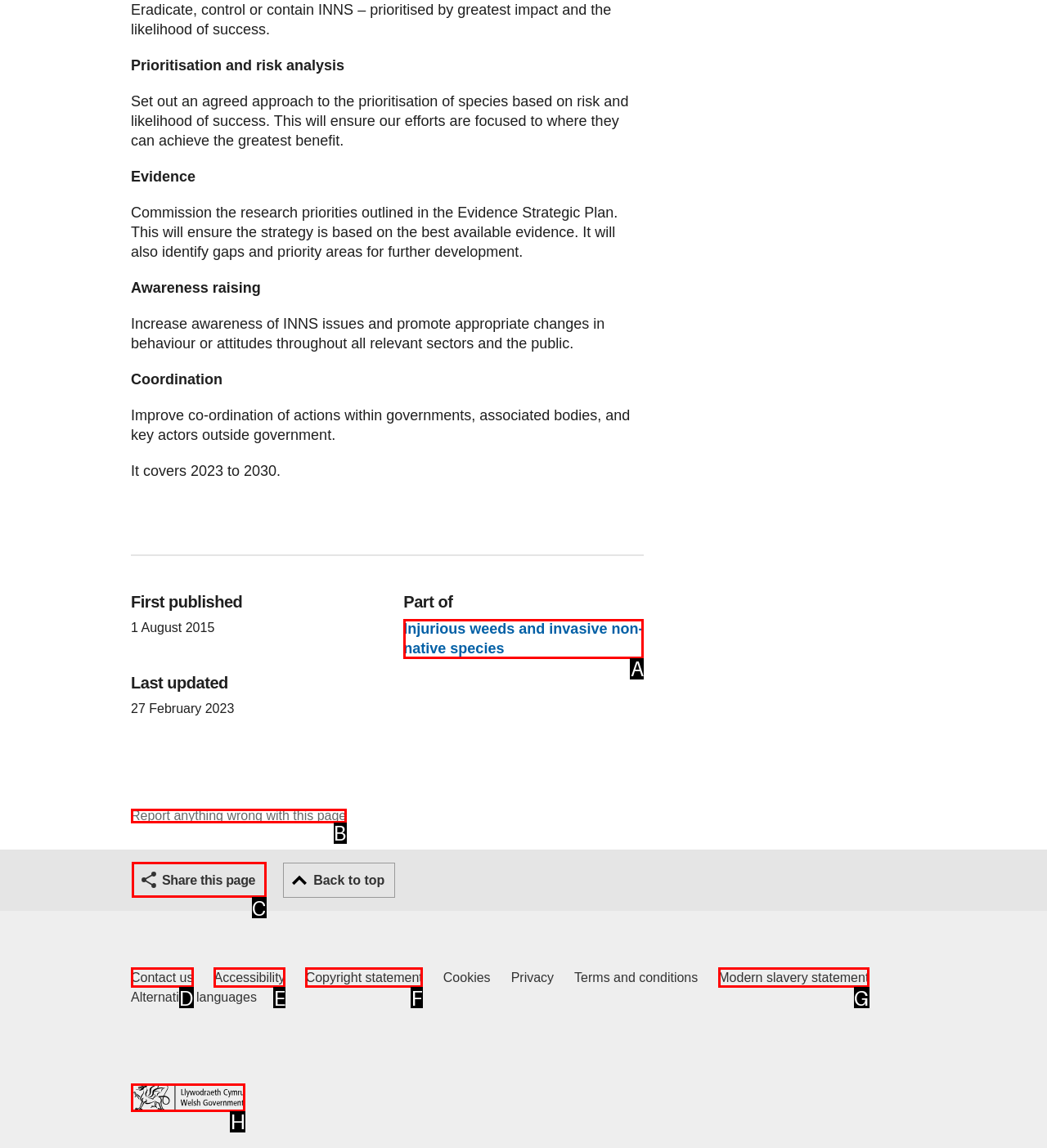Figure out which option to click to perform the following task: Go to home page
Provide the letter of the correct option in your response.

H